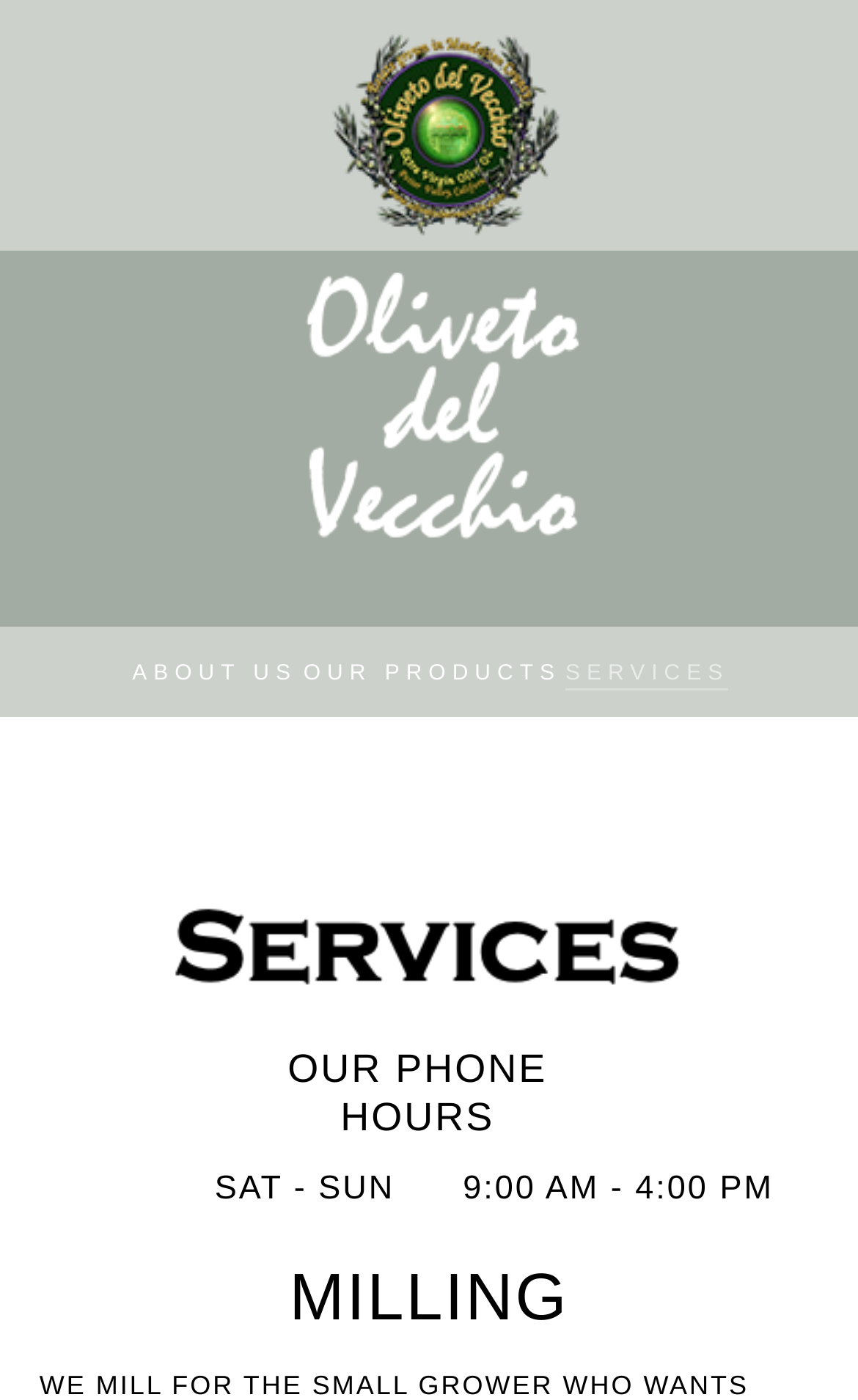Using the description "parent_node: MILLING", predict the bounding box of the relevant HTML element.

[0.385, 0.013, 0.654, 0.177]